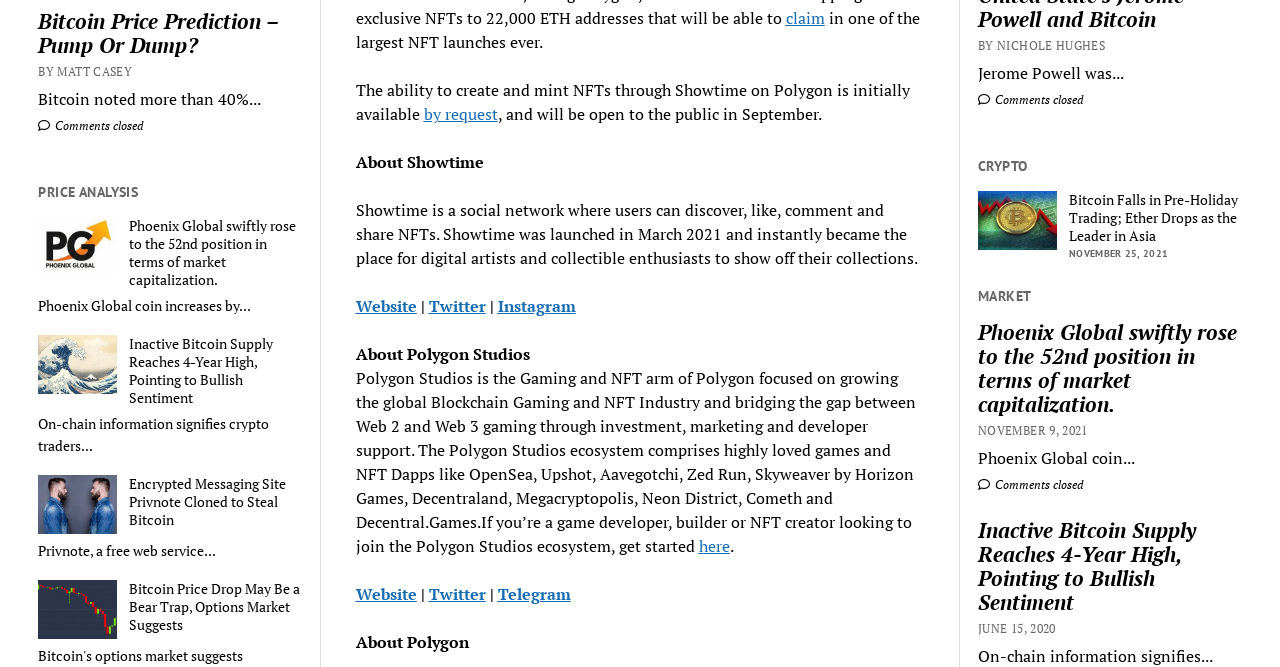Please identify the bounding box coordinates for the region that you need to click to follow this instruction: "Click the Back button".

None